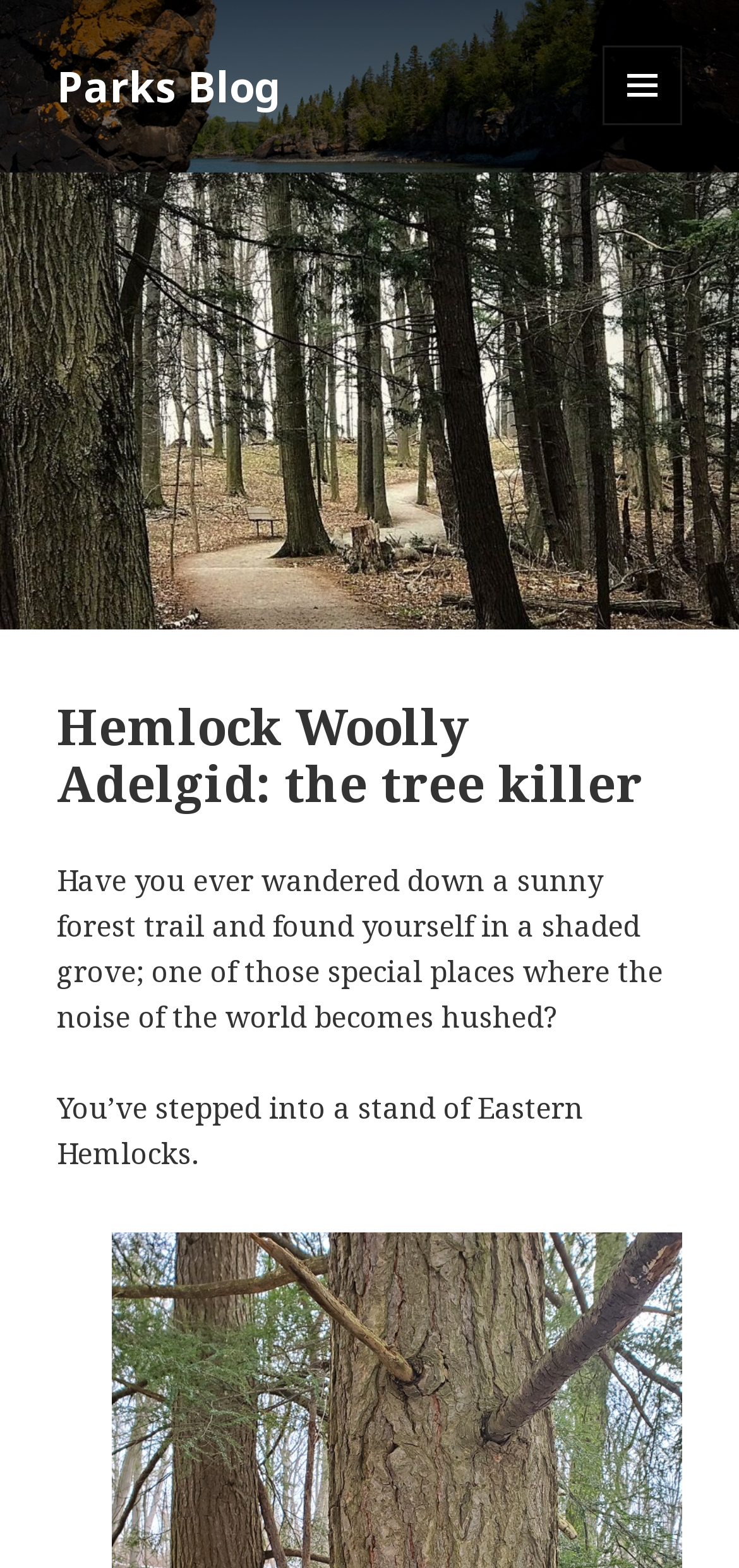Answer briefly with one word or phrase:
What type of forest is described in the image?

Eastern Hemlock